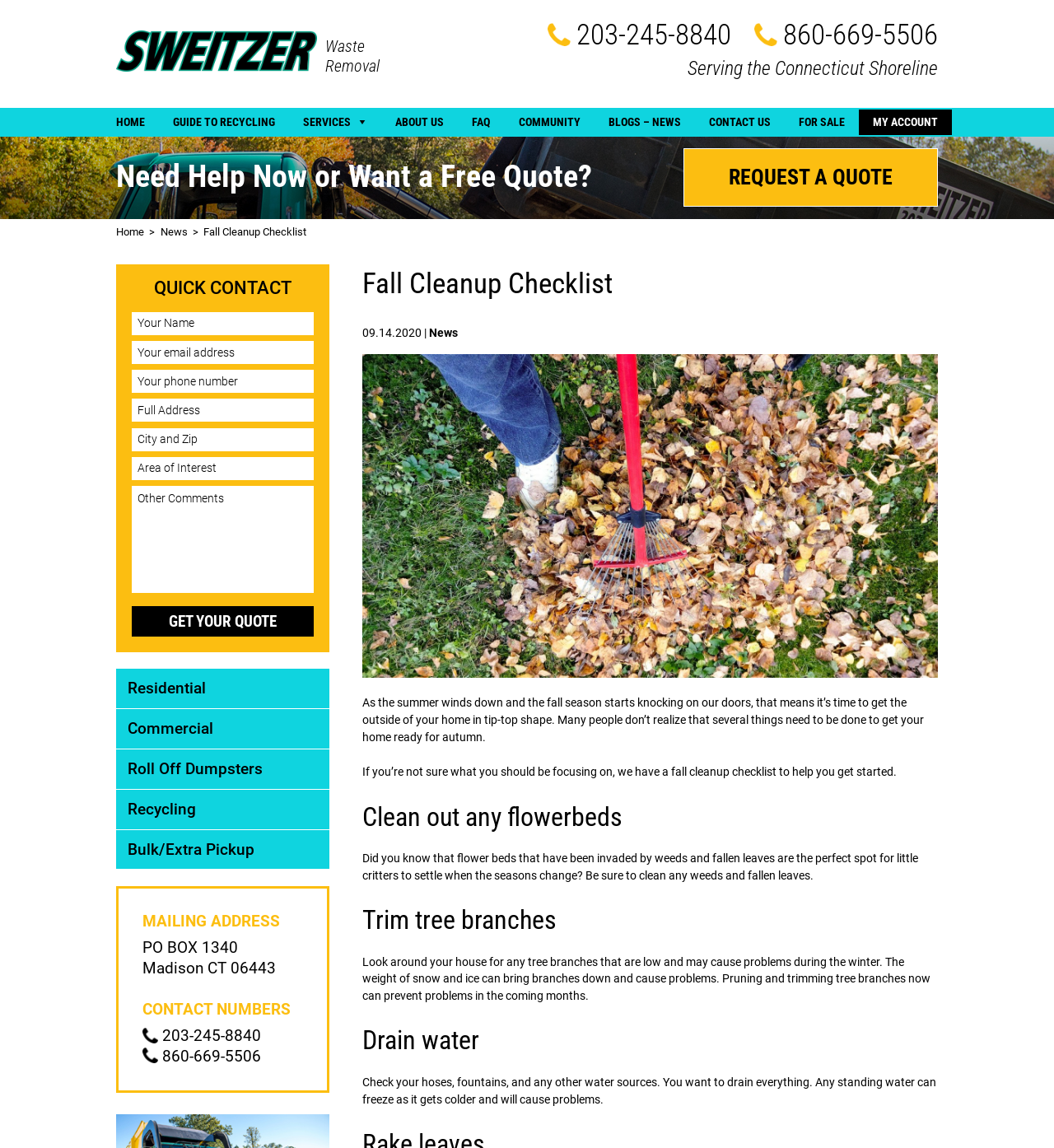Indicate the bounding box coordinates of the clickable region to achieve the following instruction: "Follow me on the Fediverse."

None